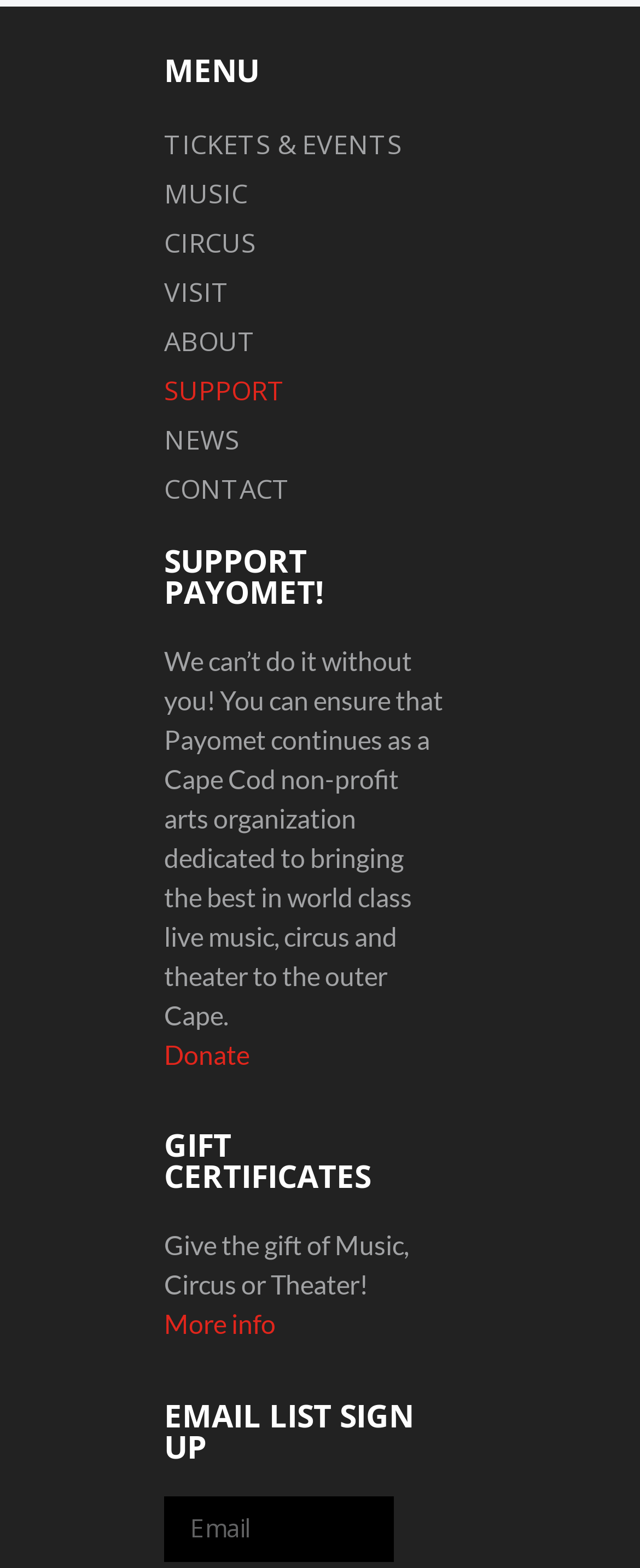Pinpoint the bounding box coordinates of the area that must be clicked to complete this instruction: "Sign up for the email list".

[0.256, 0.954, 0.615, 0.996]